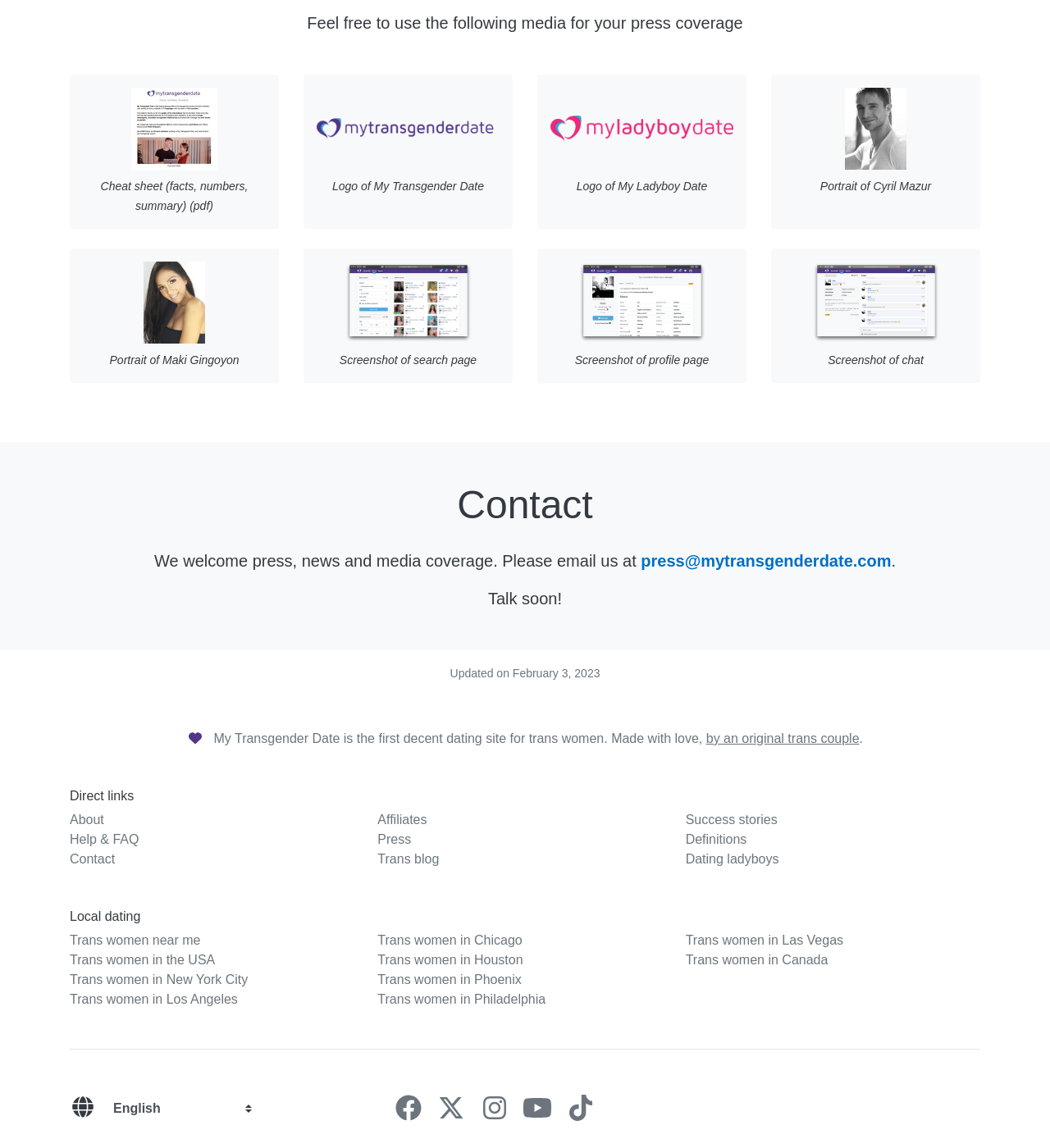Identify the bounding box coordinates for the region to click in order to carry out this instruction: "Visit Facebook page". Provide the coordinates using four float numbers between 0 and 1, formatted as [left, top, right, bottom].

[0.373, 0.963, 0.405, 0.975]